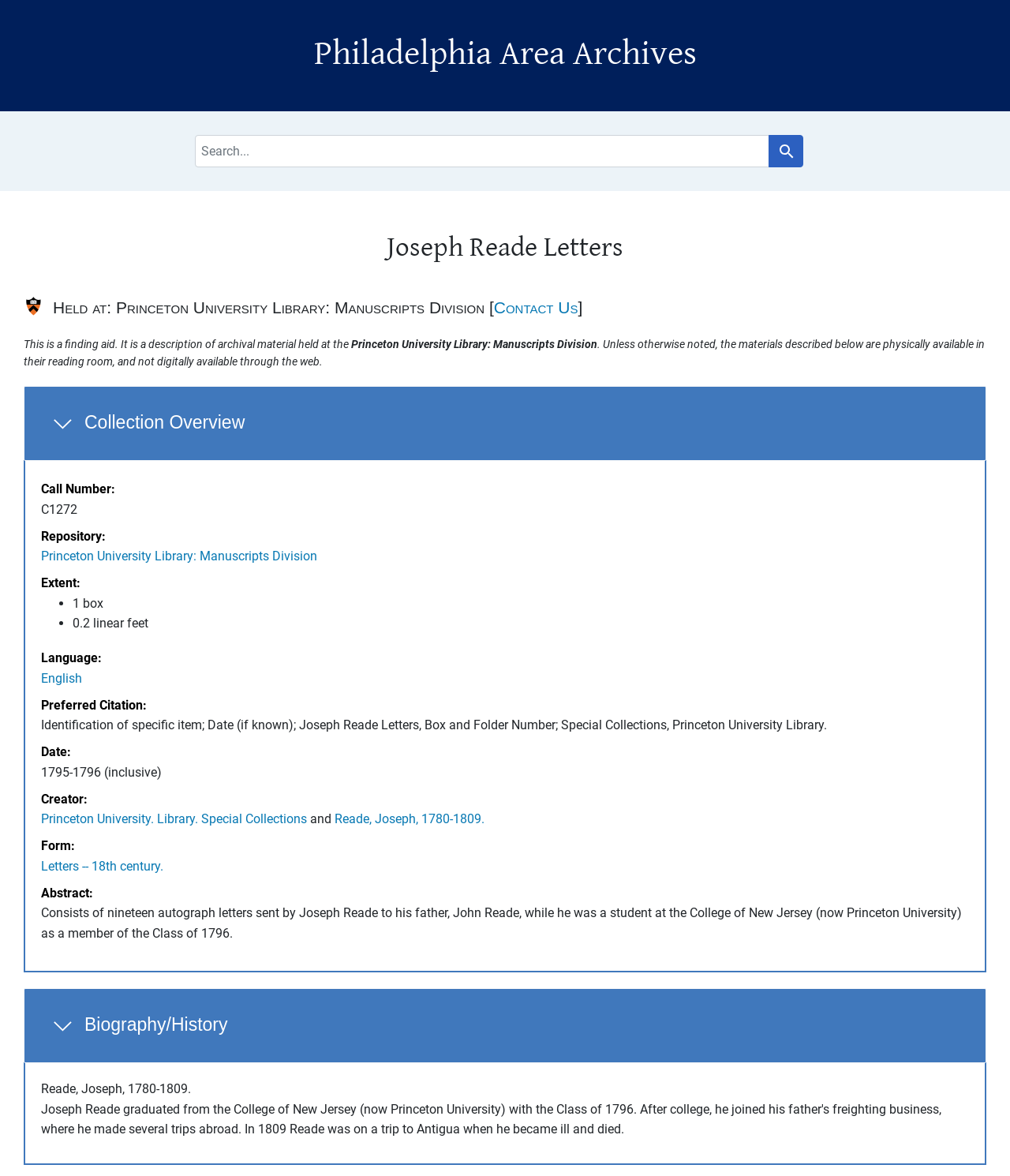Refer to the image and answer the question with as much detail as possible: What is the date range of the Joseph Reade Letters?

The date range of the Joseph Reade Letters can be found in the 'Date' section of the collection overview, which is located in the main content area of the webpage. The section is denoted by the heading 'Collection Overview' and contains various metadata about the collection, including the date range. The date range is specified as 1795-1796.